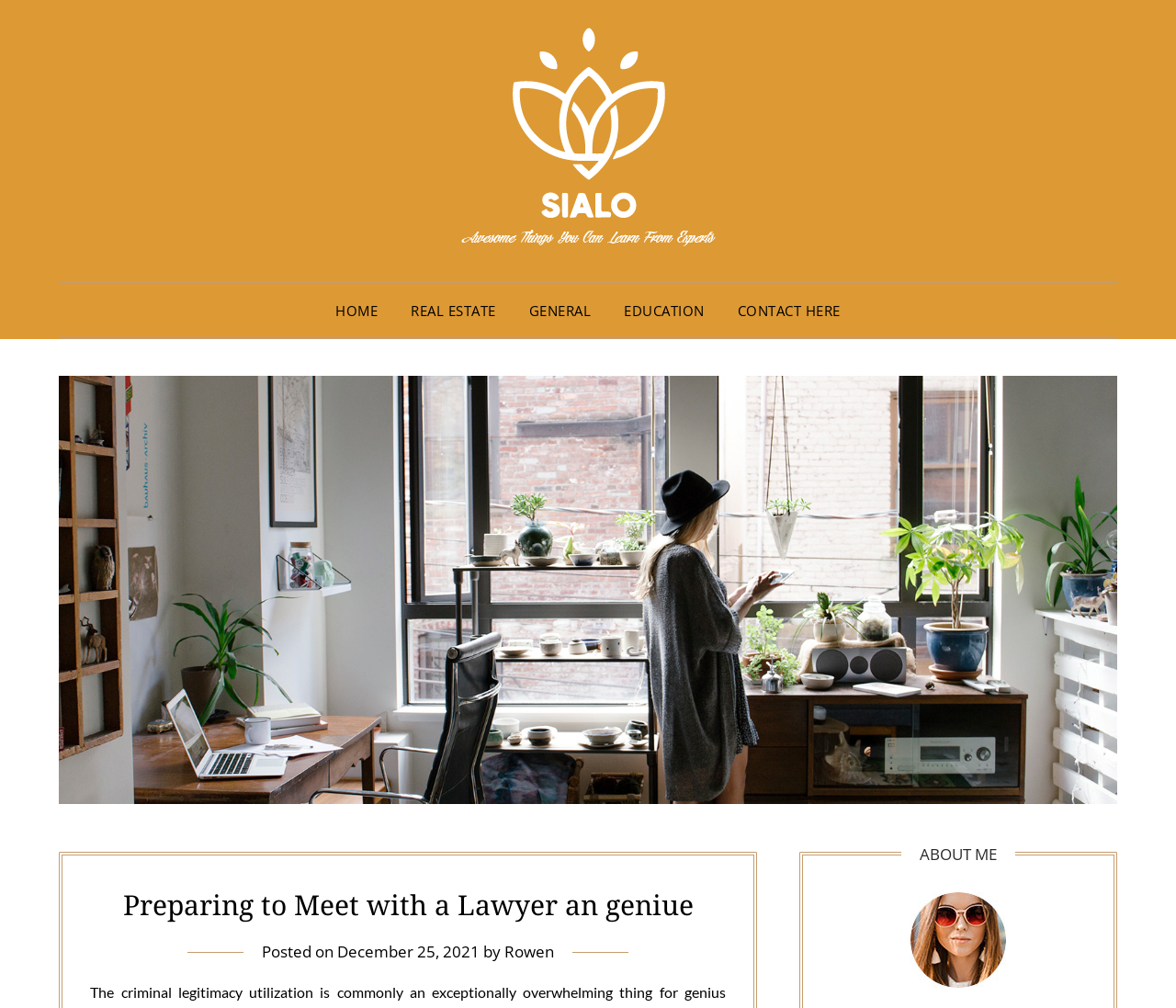Please identify the coordinates of the bounding box that should be clicked to fulfill this instruction: "learn about the author Rowen".

[0.429, 0.933, 0.471, 0.954]